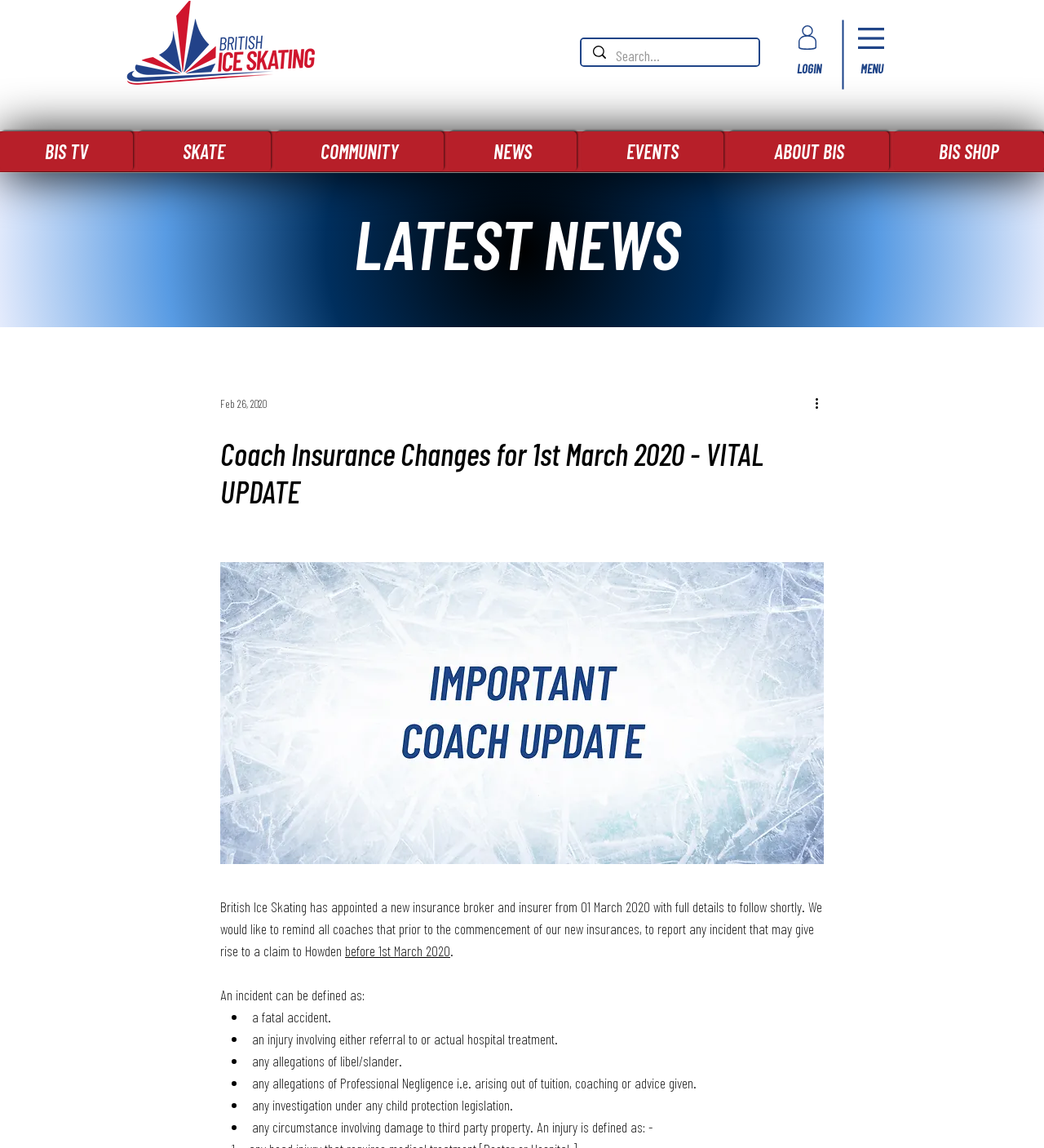Identify the bounding box for the UI element that is described as follows: "SKATE".

[0.132, 0.114, 0.259, 0.149]